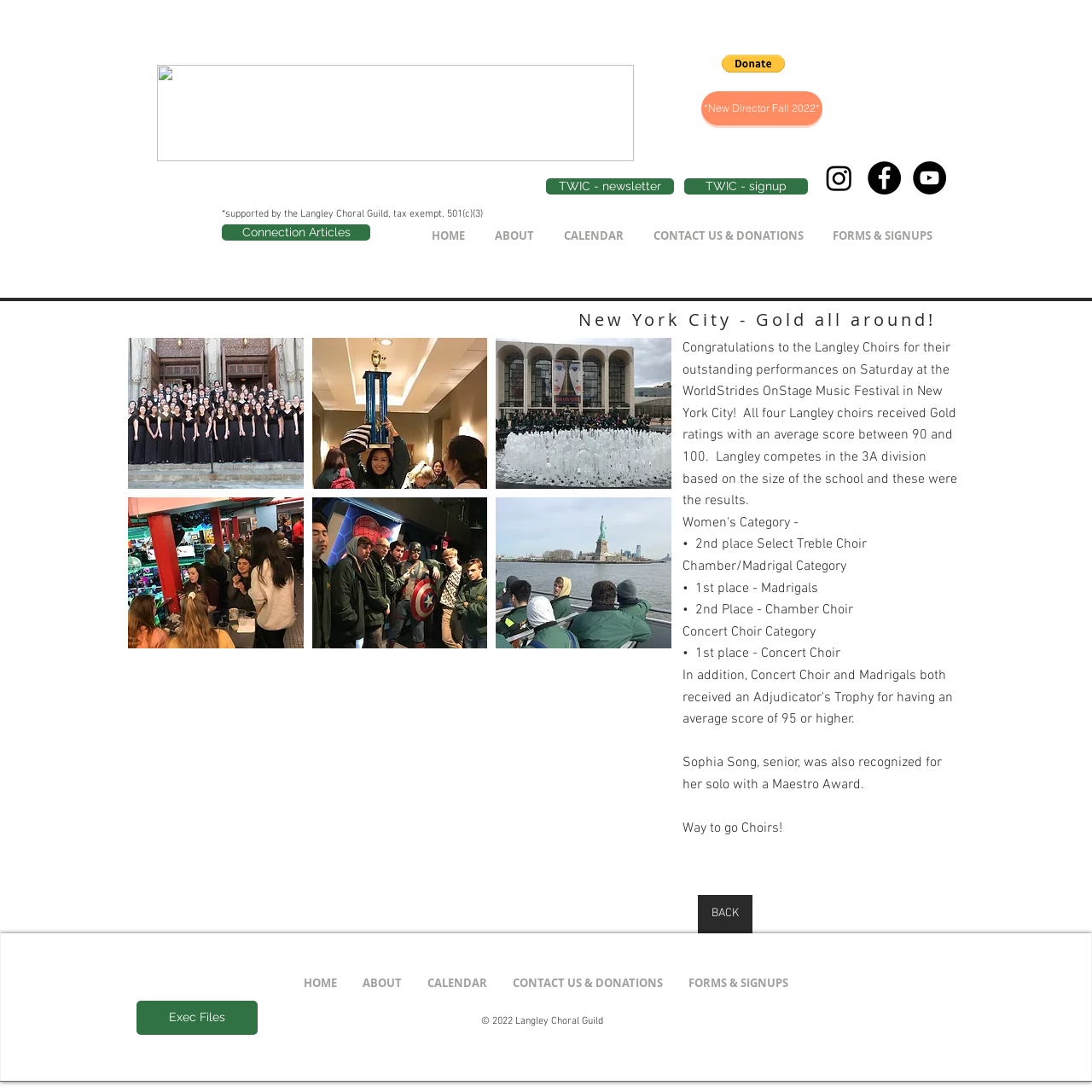Locate the bounding box coordinates of the element I should click to achieve the following instruction: "View New Director Fall 2022".

[0.642, 0.084, 0.753, 0.115]